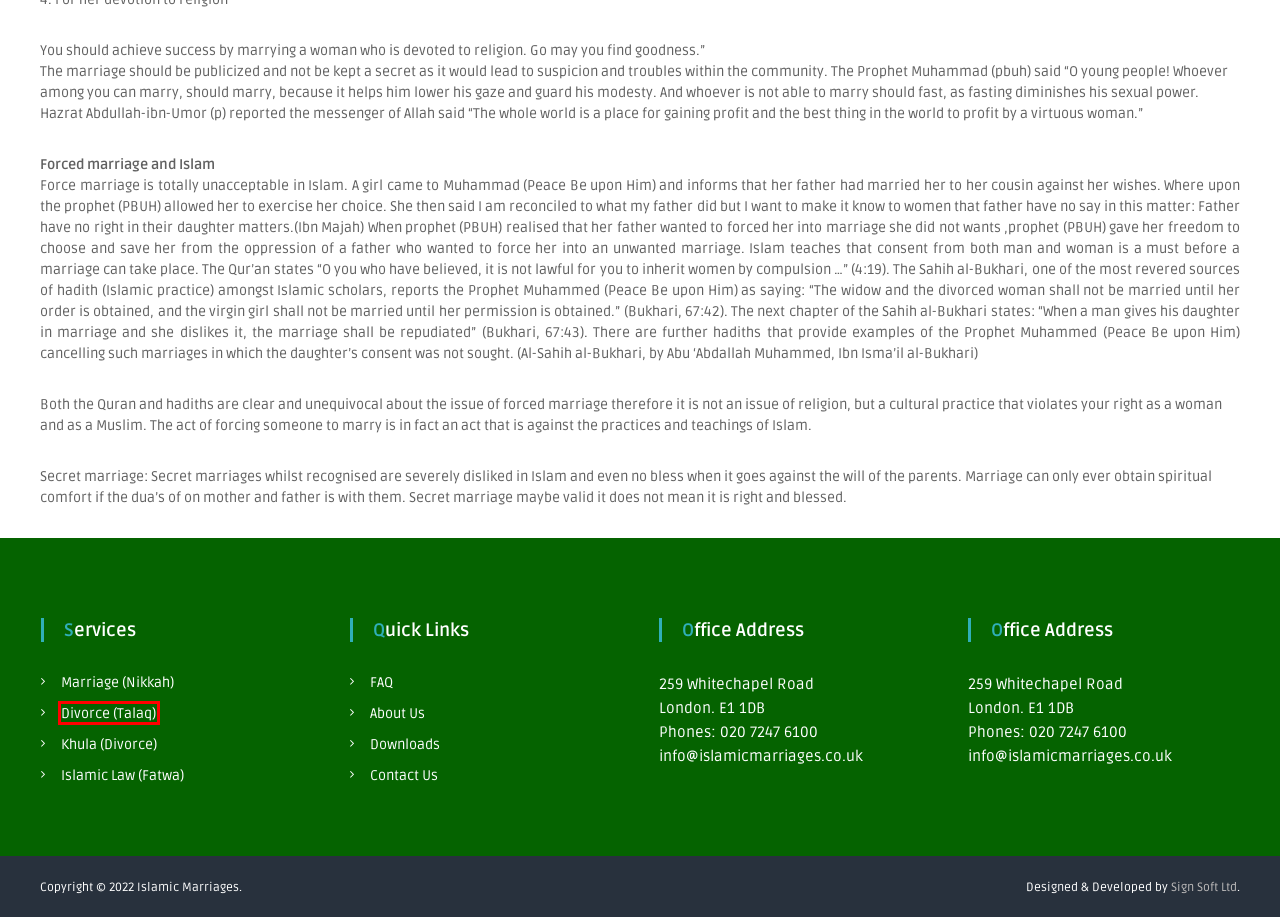Examine the screenshot of a webpage featuring a red bounding box and identify the best matching webpage description for the new page that results from clicking the element within the box. Here are the options:
A. Member Search - Islamic Marriages
B. Islamic Law (Fatwa) - Islamic Marriages
C. Downloads - Islamic Marriages
D. Khula (Divorce) - Islamic Marriages
E. Islamic Marriages - Matrimonial Service
F. About Us - Islamic Marriages
G. Divorce (Talaq) - Islamic Marriages
H. Contact Us - Islamic Marriages

G